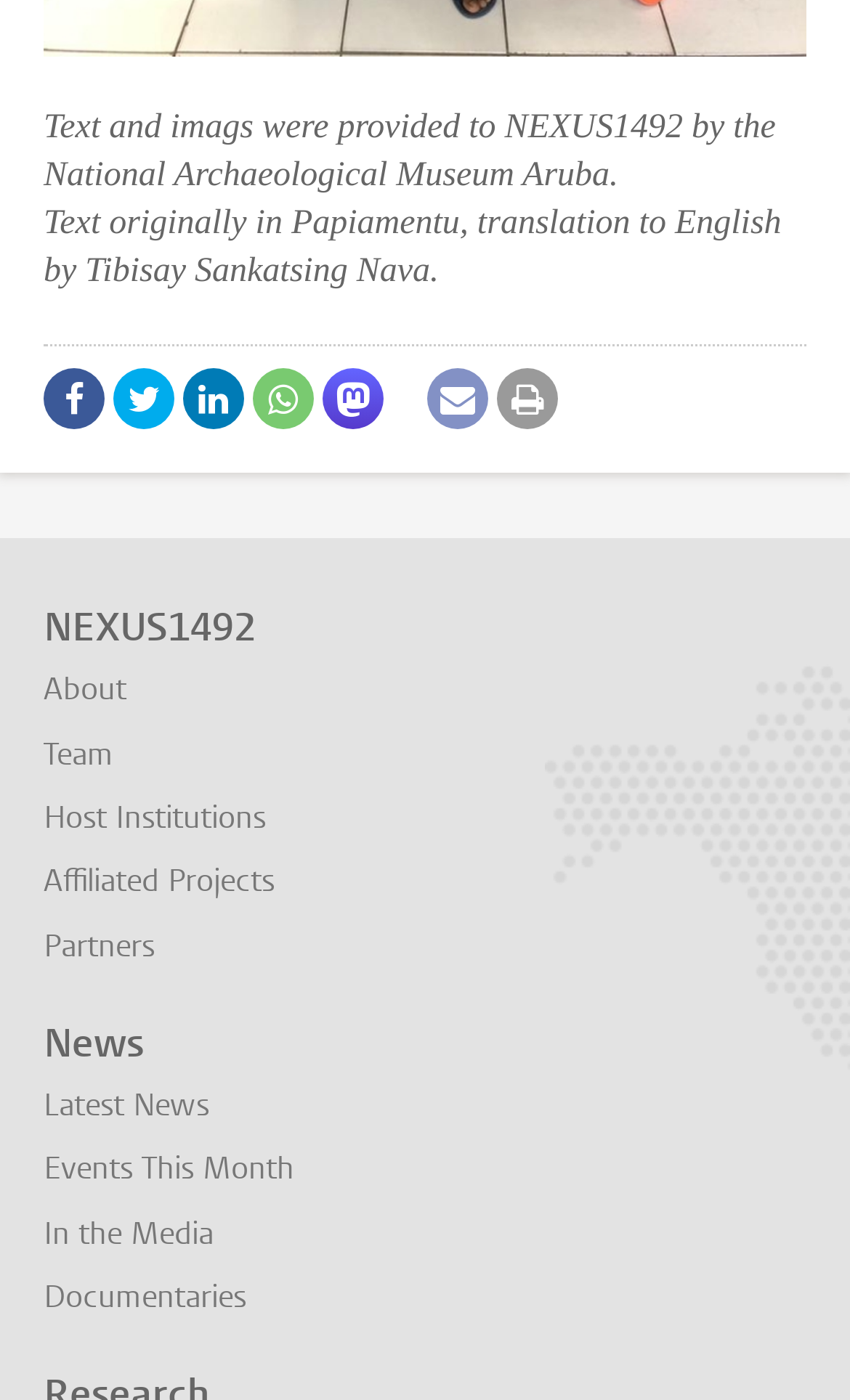Analyze the image and deliver a detailed answer to the question: What is the first news category?

The first news category can be found in the link element with the text 'Latest News' located under the 'News' heading.